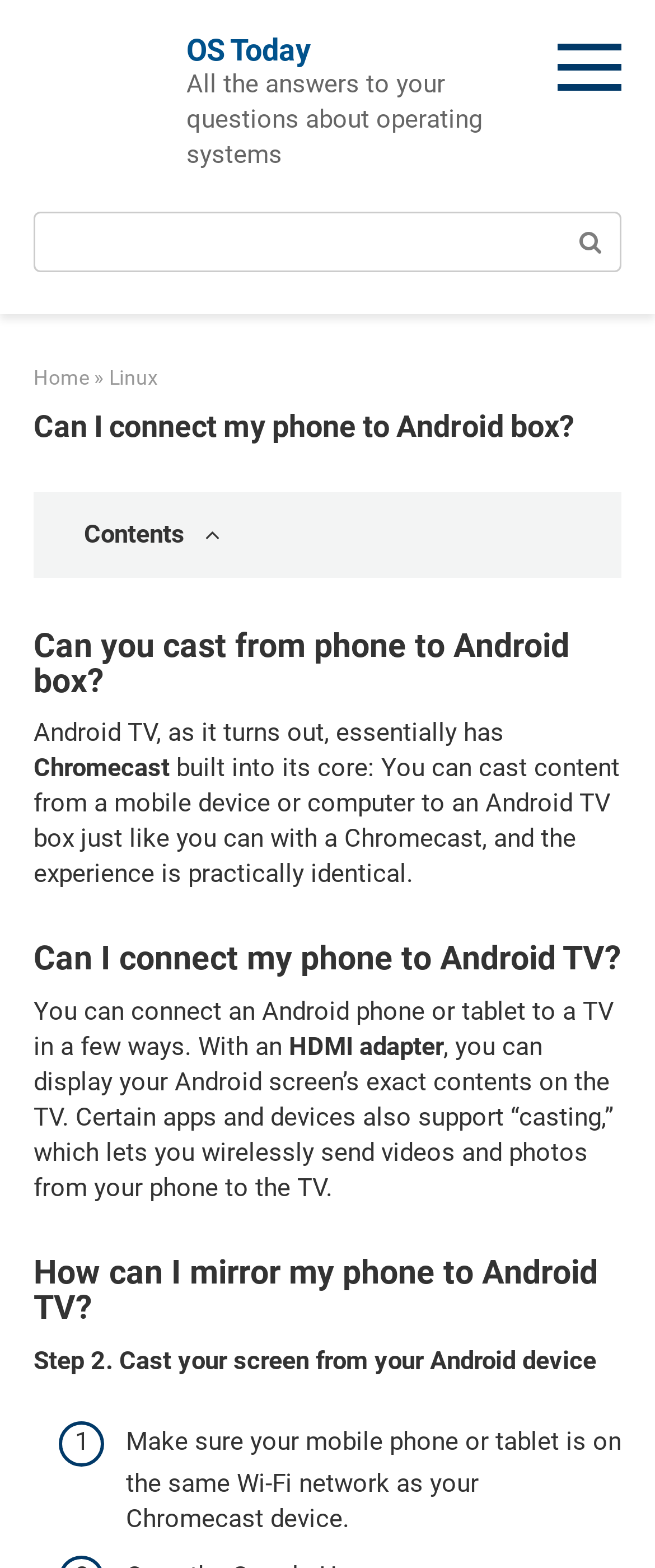How can I connect my phone to Android TV?
Please respond to the question with as much detail as possible.

The webpage mentions that you can connect an Android phone or tablet to a TV in a few ways, including using an HDMI adapter to display your Android screen's exact contents on the TV, or using certain apps and devices that support 'casting' to wirelessly send videos and photos from your phone to the TV.